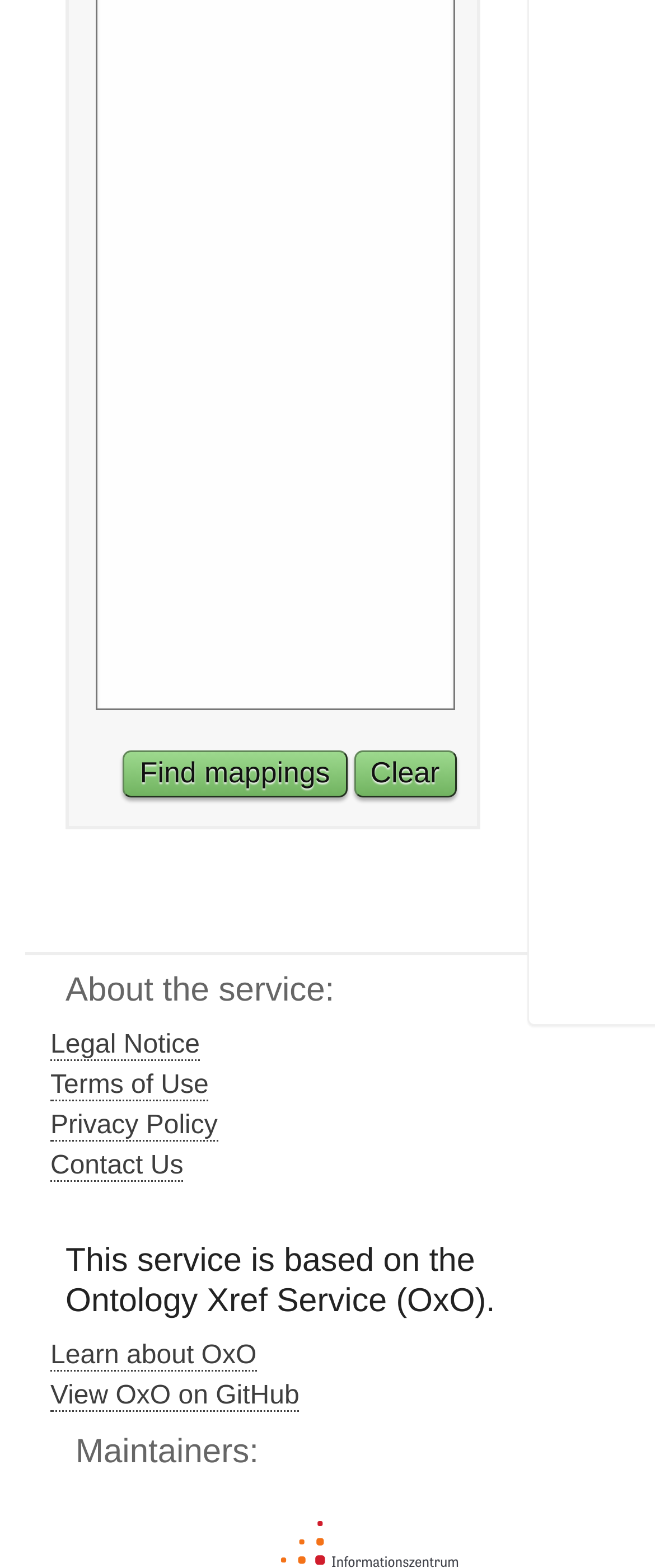What is the service based on?
Answer the question with a detailed and thorough explanation.

I found this information by looking at the heading 'This service is based on the Ontology Xref Service (OxO).' which is located at the coordinates [0.077, 0.793, 0.923, 0.843].